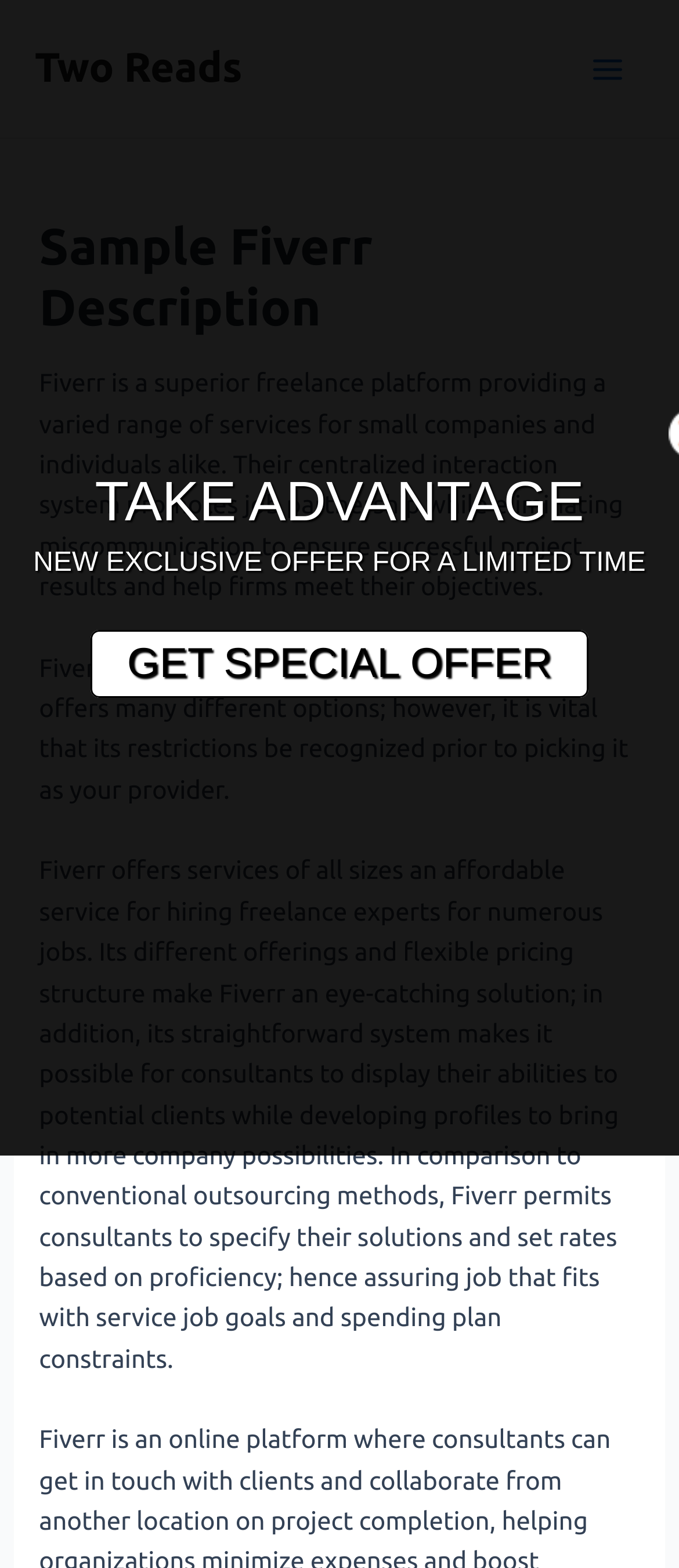From the webpage screenshot, predict the bounding box of the UI element that matches this description: "Main Menu".

[0.841, 0.021, 0.949, 0.067]